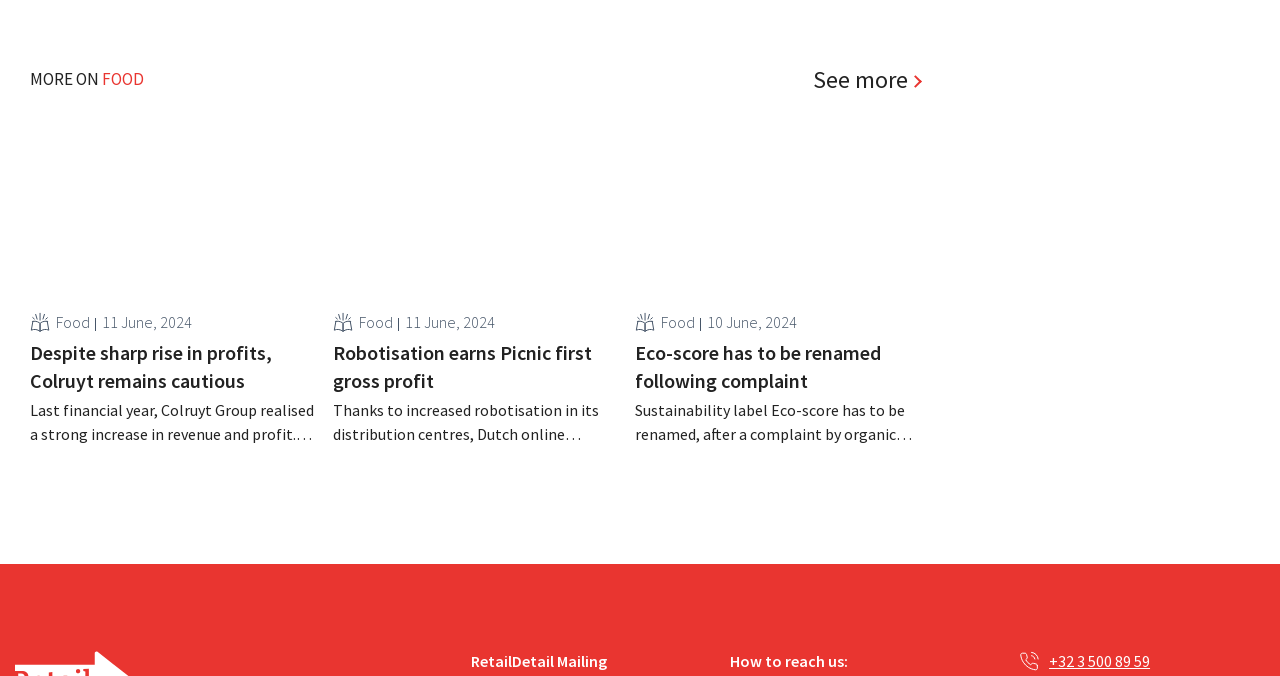Provide the bounding box for the UI element matching this description: "Food".

[0.044, 0.461, 0.071, 0.491]